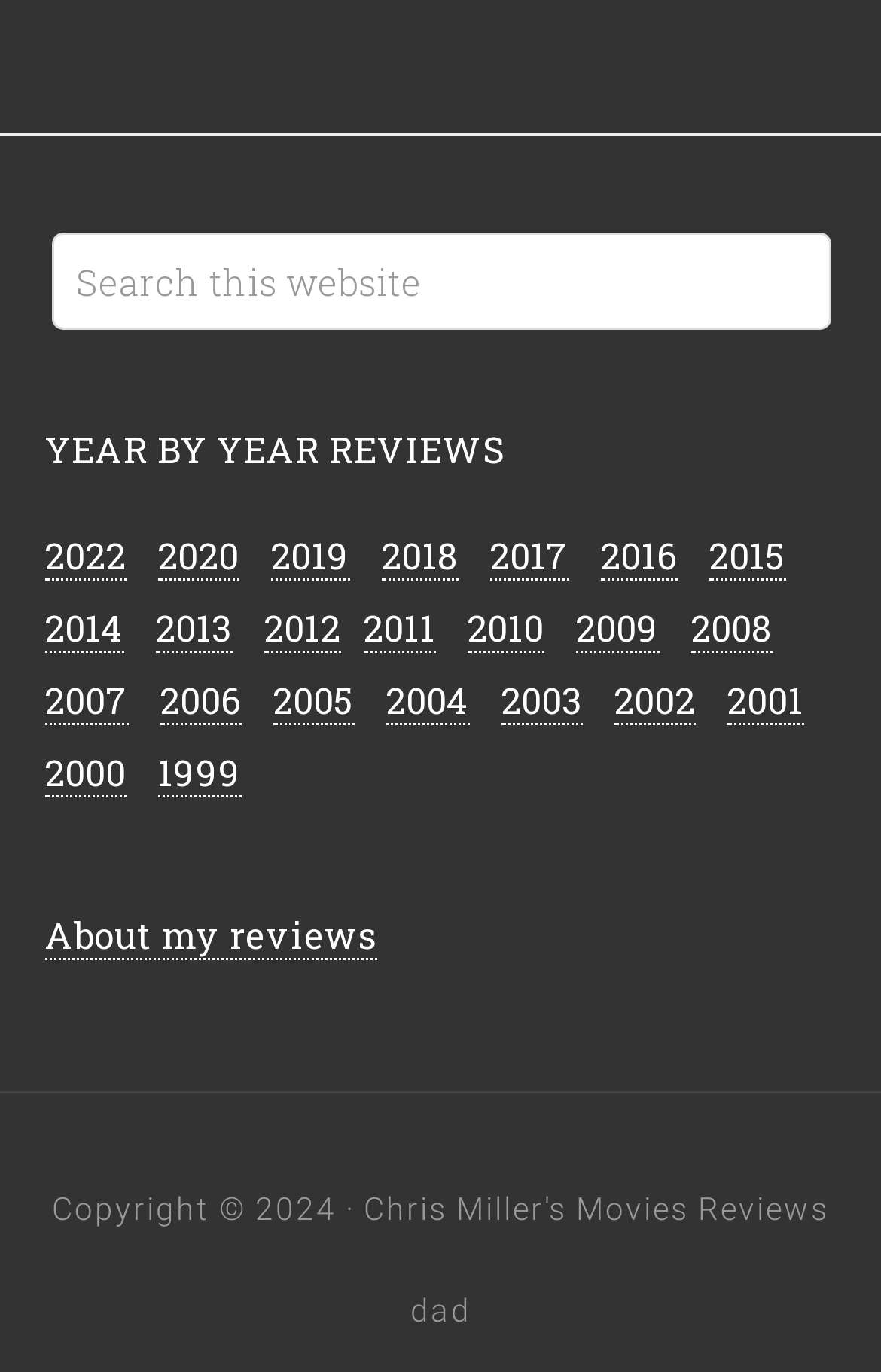What is the title of the main section?
Look at the screenshot and give a one-word or phrase answer.

YEAR BY YEAR REVIEWS